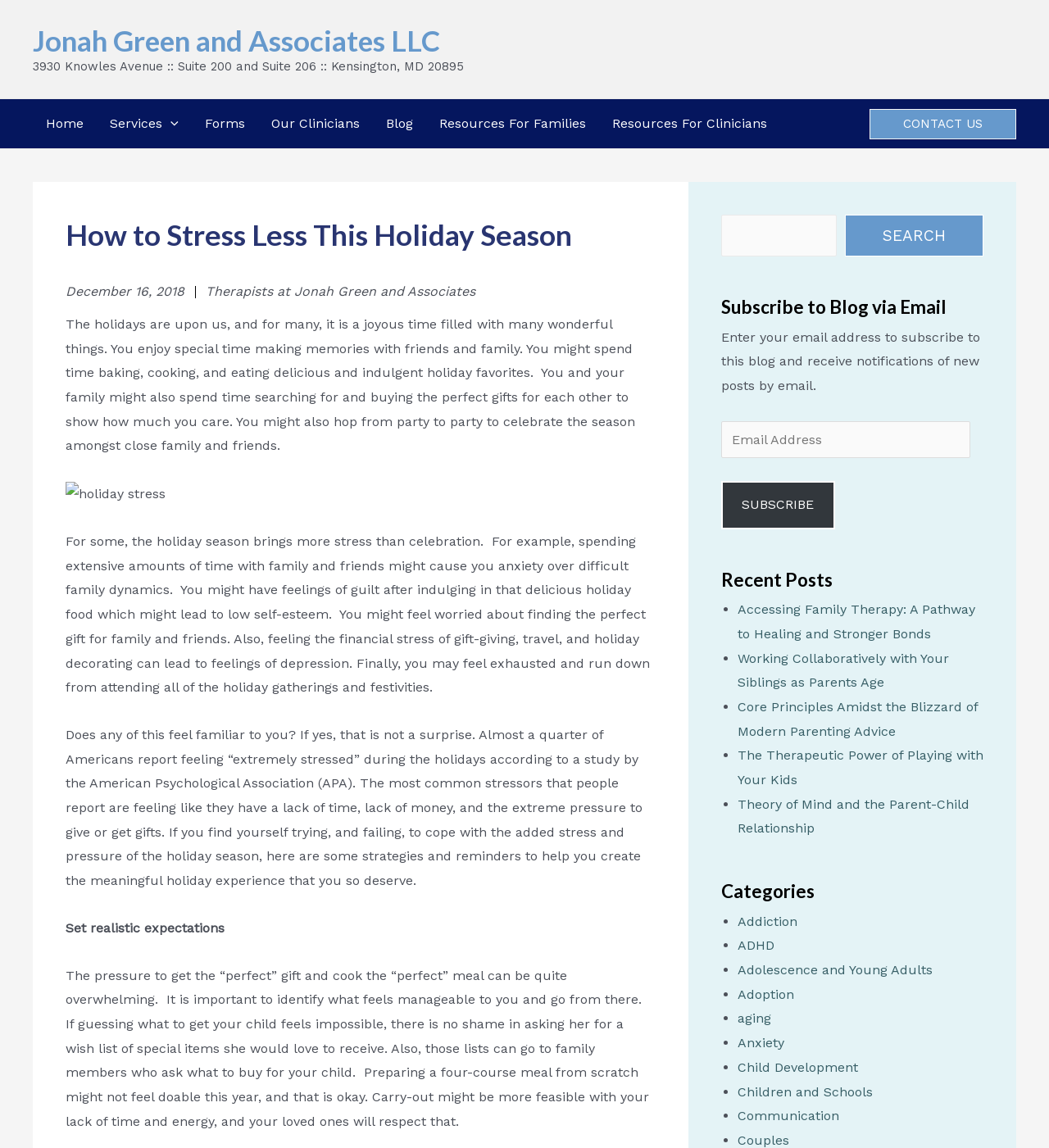What is the address of Jonah Green and Associates LLC?
Answer the question based on the image using a single word or a brief phrase.

3930 Knowles Avenue :: Suite 200 and Suite 206 :: Kensington, MD 20895